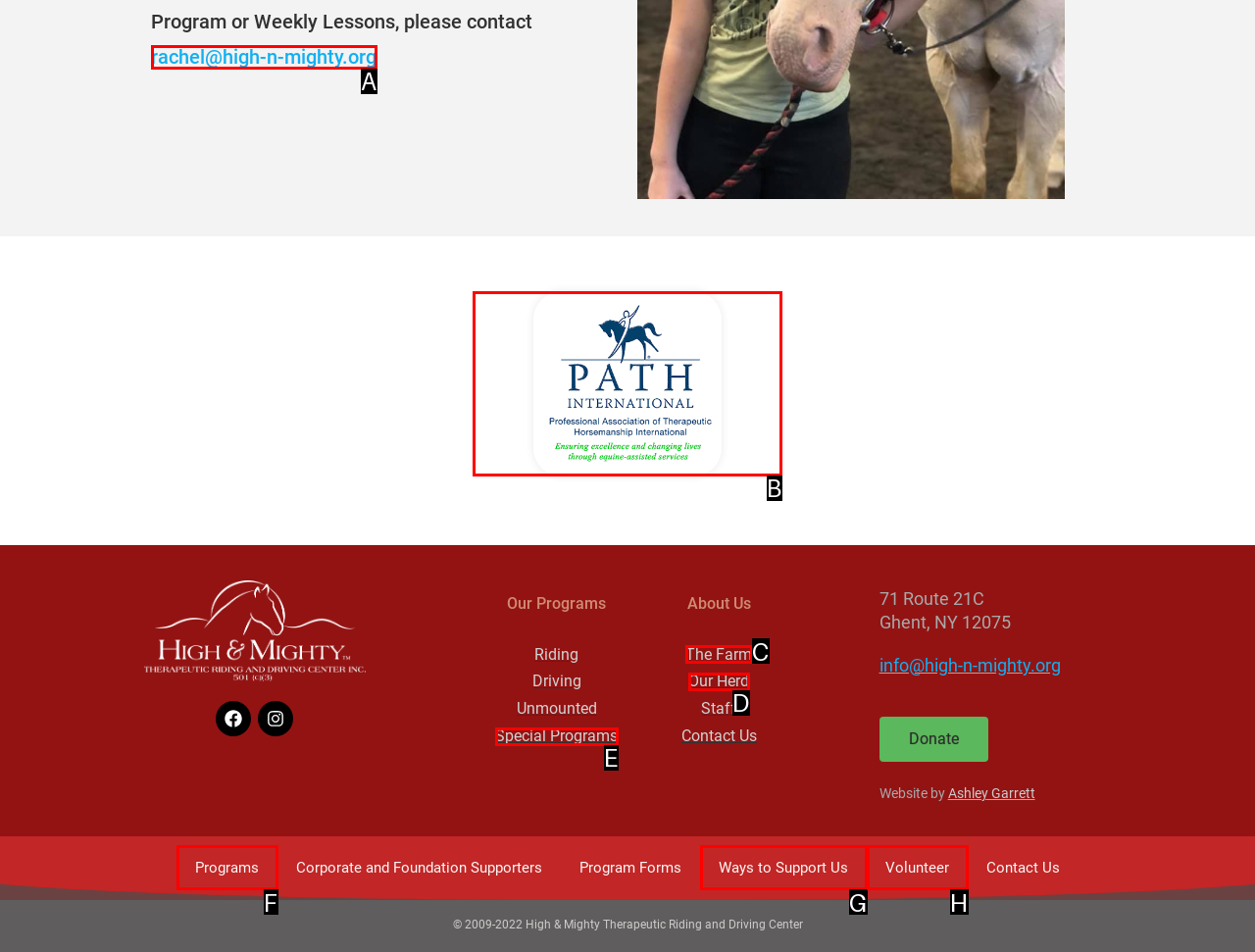Identify the letter of the option that should be selected to accomplish the following task: Click the PATH International logo. Provide the letter directly.

B